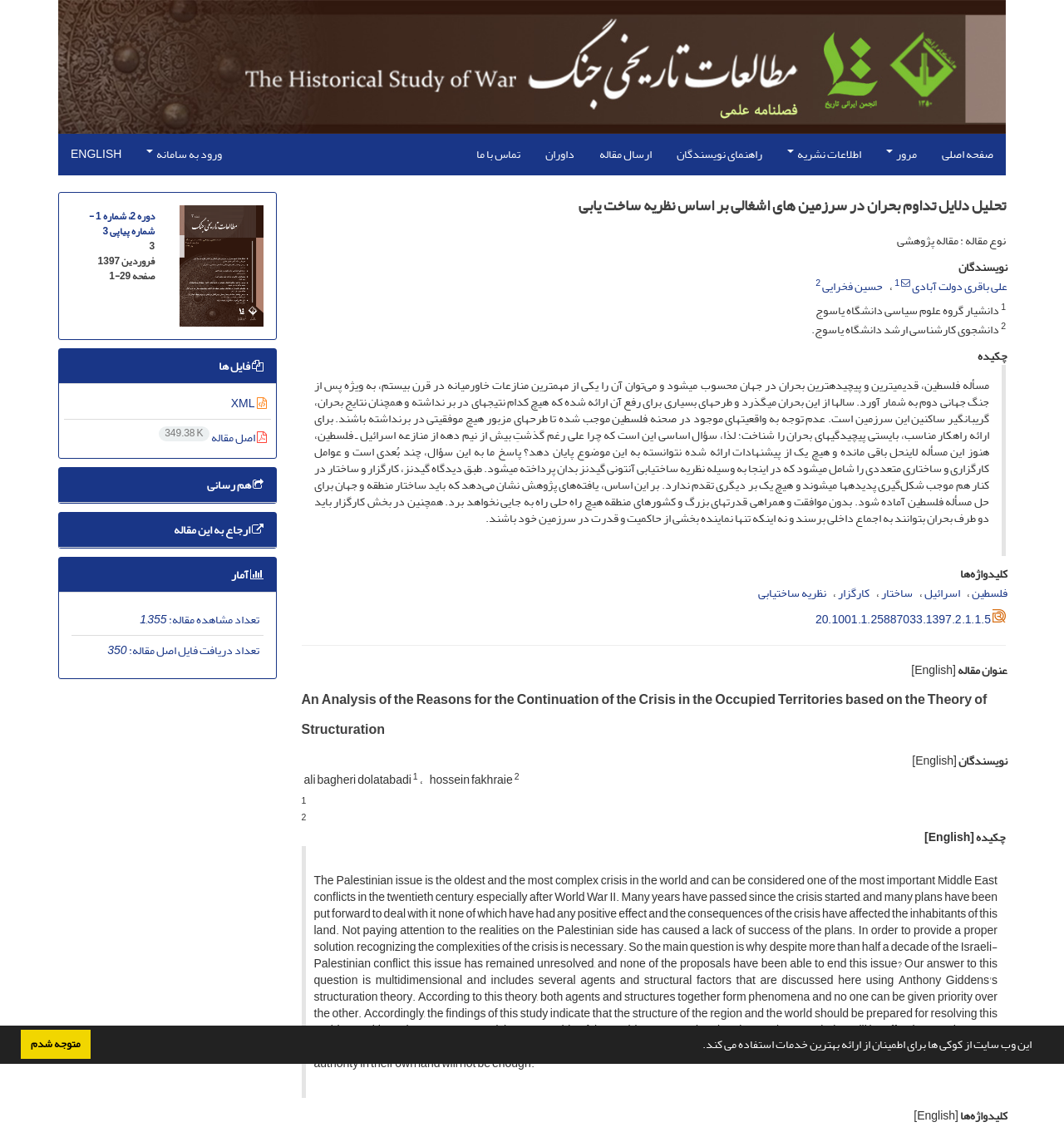Give a complete and precise description of the webpage's appearance.

This webpage appears to be a research article or academic paper on the topic of the Palestinian crisis, with a focus on the reasons for its continuation. The article is written in Persian, with an English translation provided.

At the top of the page, there is a navigation menu with links to various sections of the website, including the homepage, review, journal information, author guidelines, and submission. There is also a language toggle button to switch between Persian and English.

Below the navigation menu, there is a heading that displays the title of the article in both Persian and English. The title is "تحلیل دلایل تداوم بحران در سرزمین های اشغالی بر اساس نظریه ساخت یابی" in Persian, and "An Analysis of the Reasons for the Continuation of the Crisis in the Occupied Territories based on the Theory of Structuration" in English.

The article itself is divided into several sections, including an abstract, keywords, and the main body of the text. The abstract provides a brief summary of the article, stating that the Palestinian crisis is one of the most important conflicts in the Middle East, and that it has continued for over half a century despite numerous attempts to resolve it. The authors argue that the crisis is complex and multifaceted, and that a comprehensive approach is needed to address it.

The keywords section lists several relevant terms, including "Palestine", "Israel", "structuration theory", and "crisis".

The main body of the text is divided into several paragraphs, with headings and subheadings to organize the content. The text is written in a formal and academic tone, with numerous references to theoretical concepts and scholarly research.

Throughout the article, there are several images and icons, including a logo at the top of the page, a navigation menu icon, and several icons for downloading files in different formats.

At the bottom of the page, there are several links to related articles and resources, including a link to the journal's homepage, a link to submit a new article, and links to various file formats for downloading the article.

Overall, the webpage is well-organized and easy to navigate, with a clear and concise layout that makes it easy to read and understand the content.